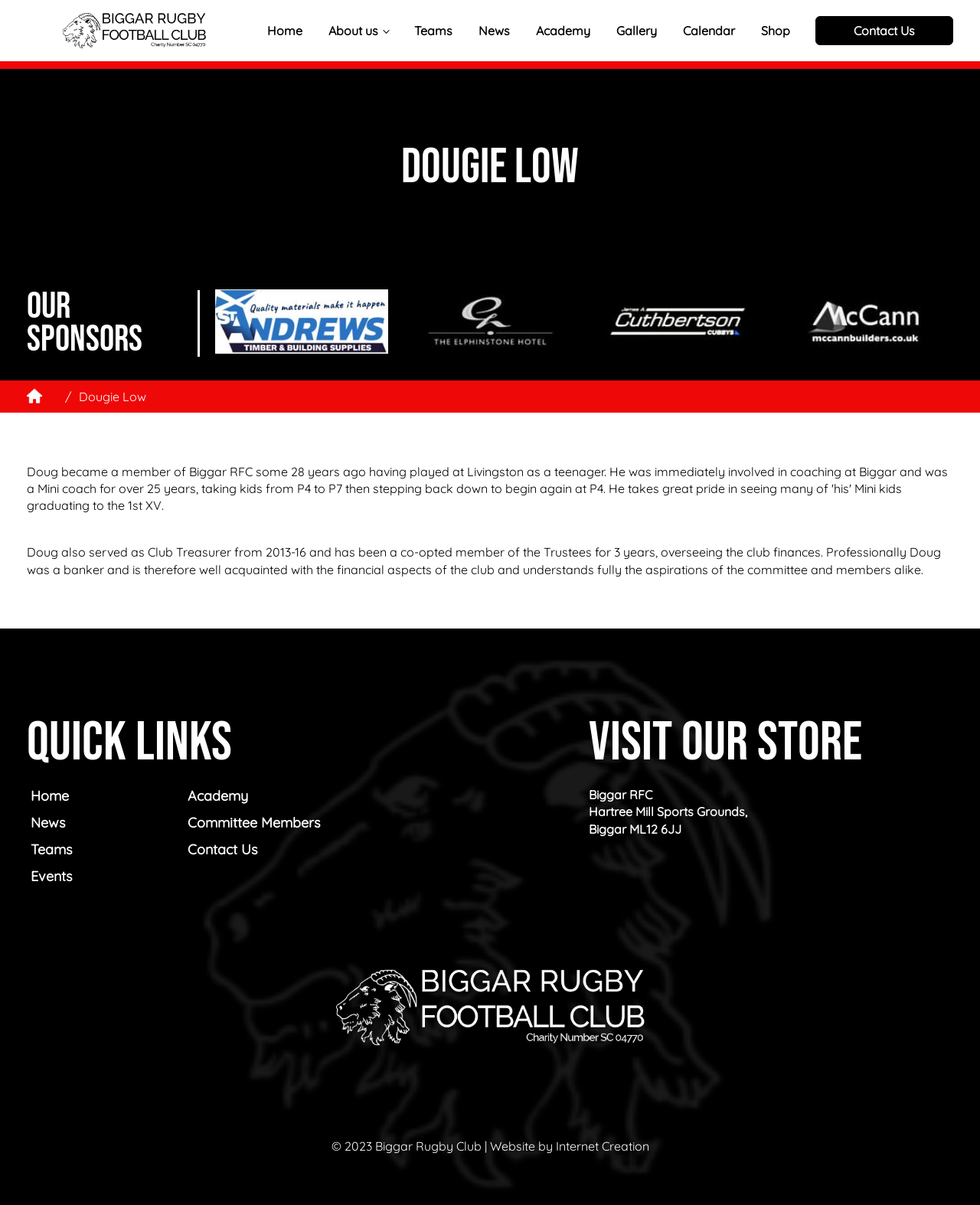Respond with a single word or short phrase to the following question: 
How many figures are present on this webpage?

4